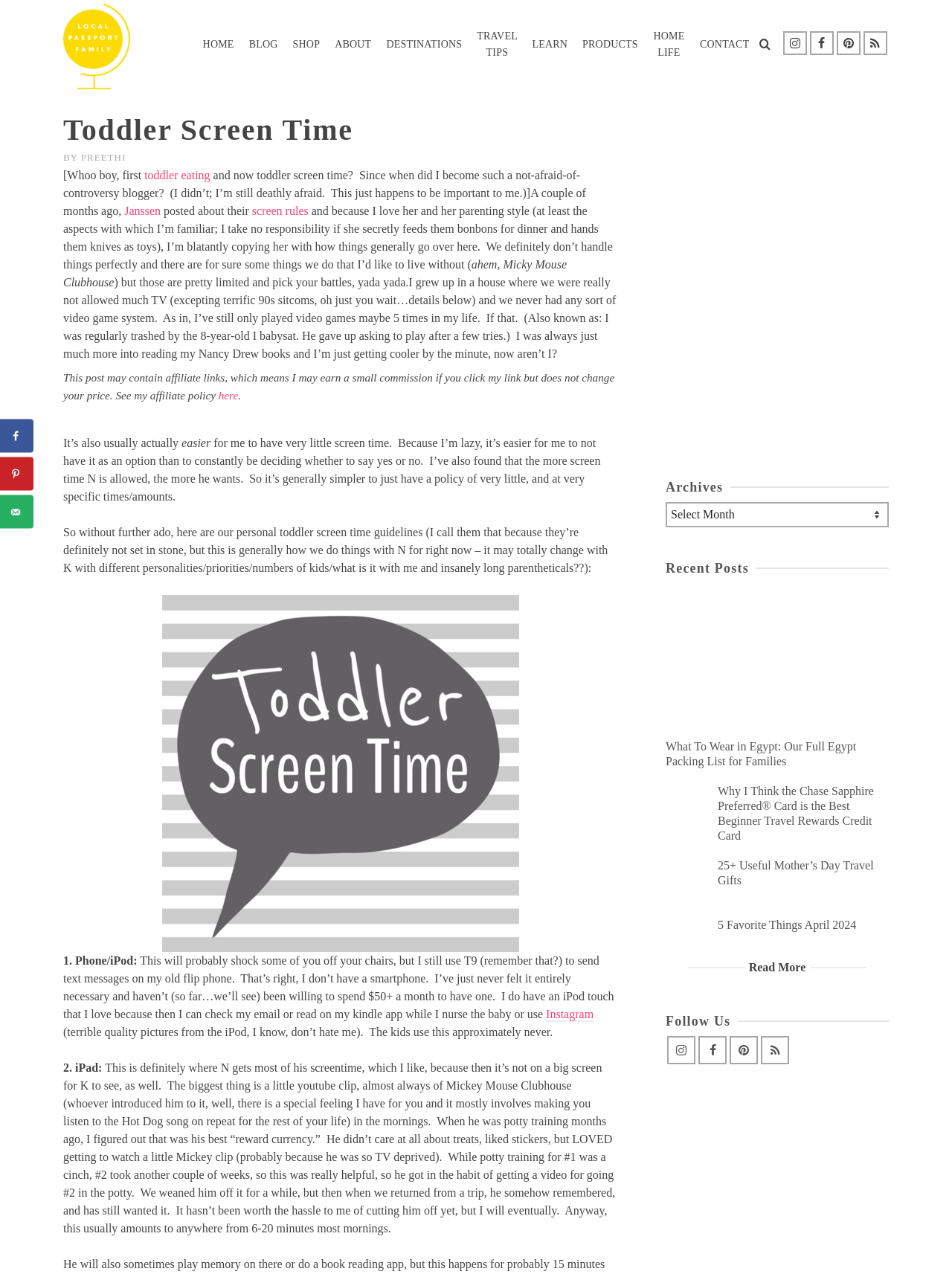Find the primary header on the webpage and provide its text.

Toddler Screen Time